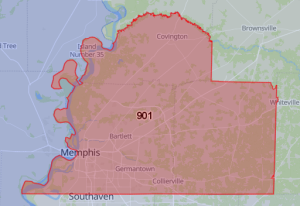What color is the map shaded in?
Answer the question in a detailed and comprehensive manner.

The map is shaded in a light red hue, which is used to emphasize the designated region of the 901 area code, making it visually distinct and easy to identify.